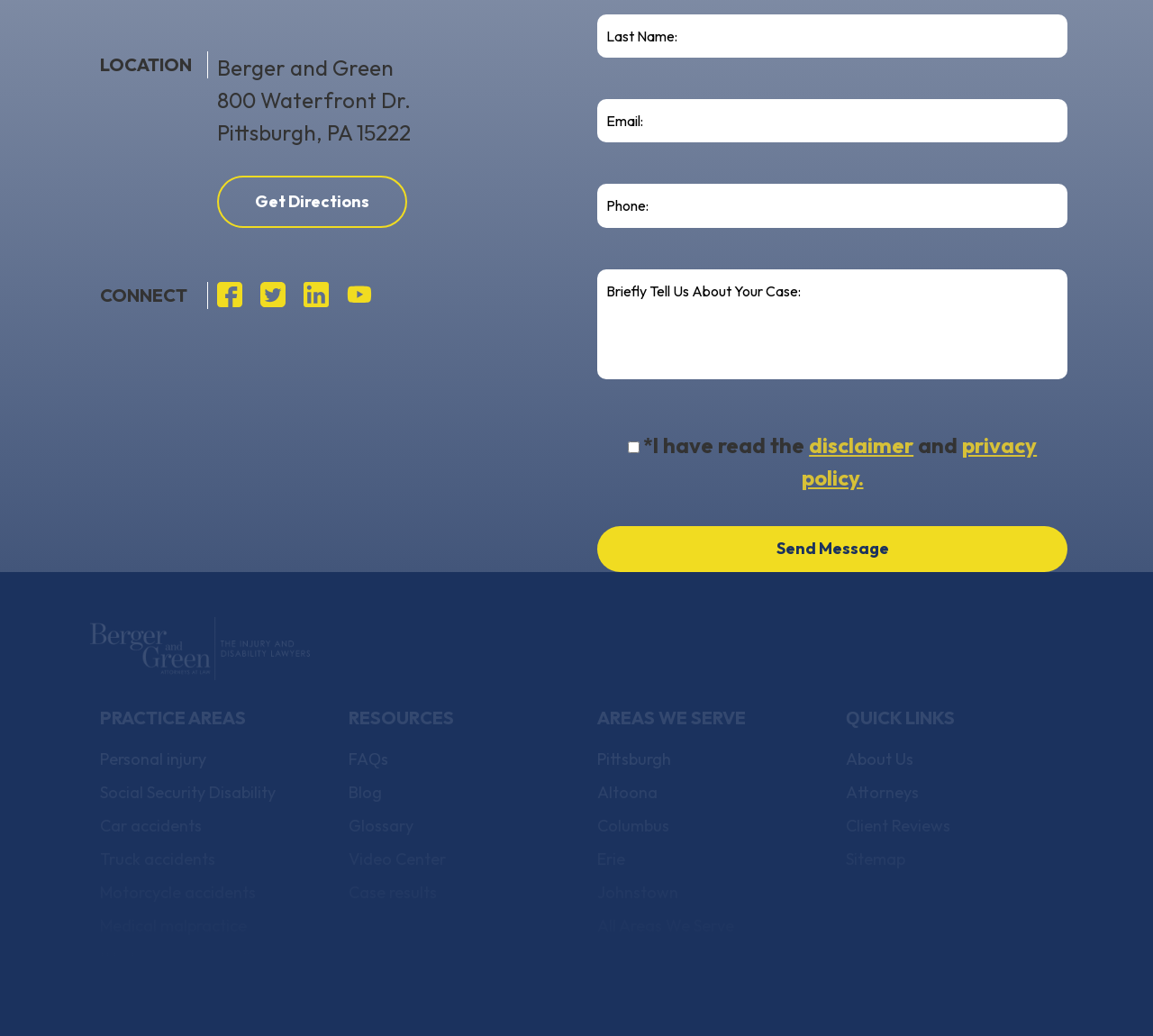What is the law firm's name?
Could you answer the question in a detailed manner, providing as much information as possible?

The law firm's name is mentioned in the static text element 'Berger and Green' with bounding box coordinates [0.188, 0.052, 0.341, 0.078].